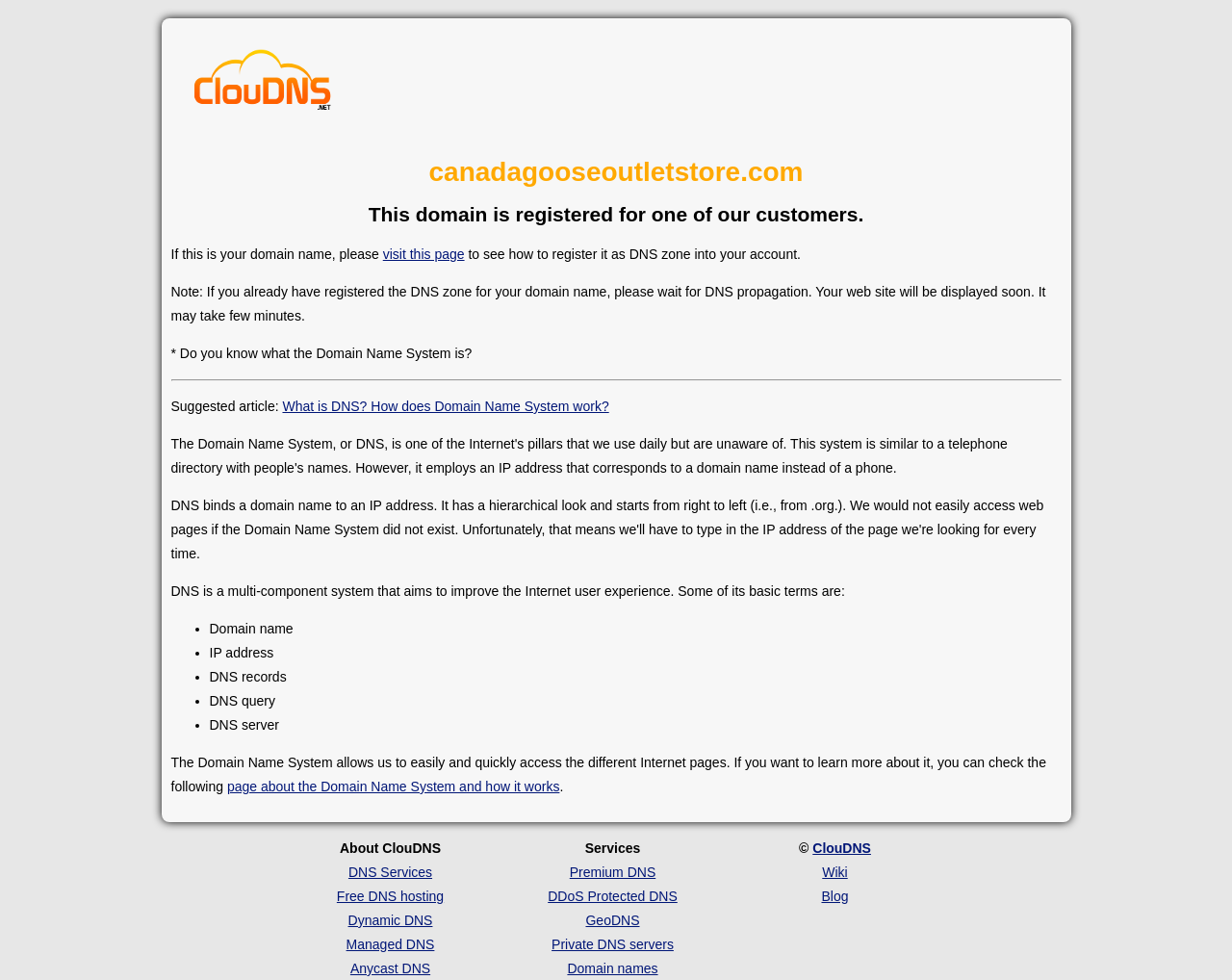Determine the bounding box coordinates of the section I need to click to execute the following instruction: "visit this page". Provide the coordinates as four float numbers between 0 and 1, i.e., [left, top, right, bottom].

[0.311, 0.251, 0.377, 0.267]